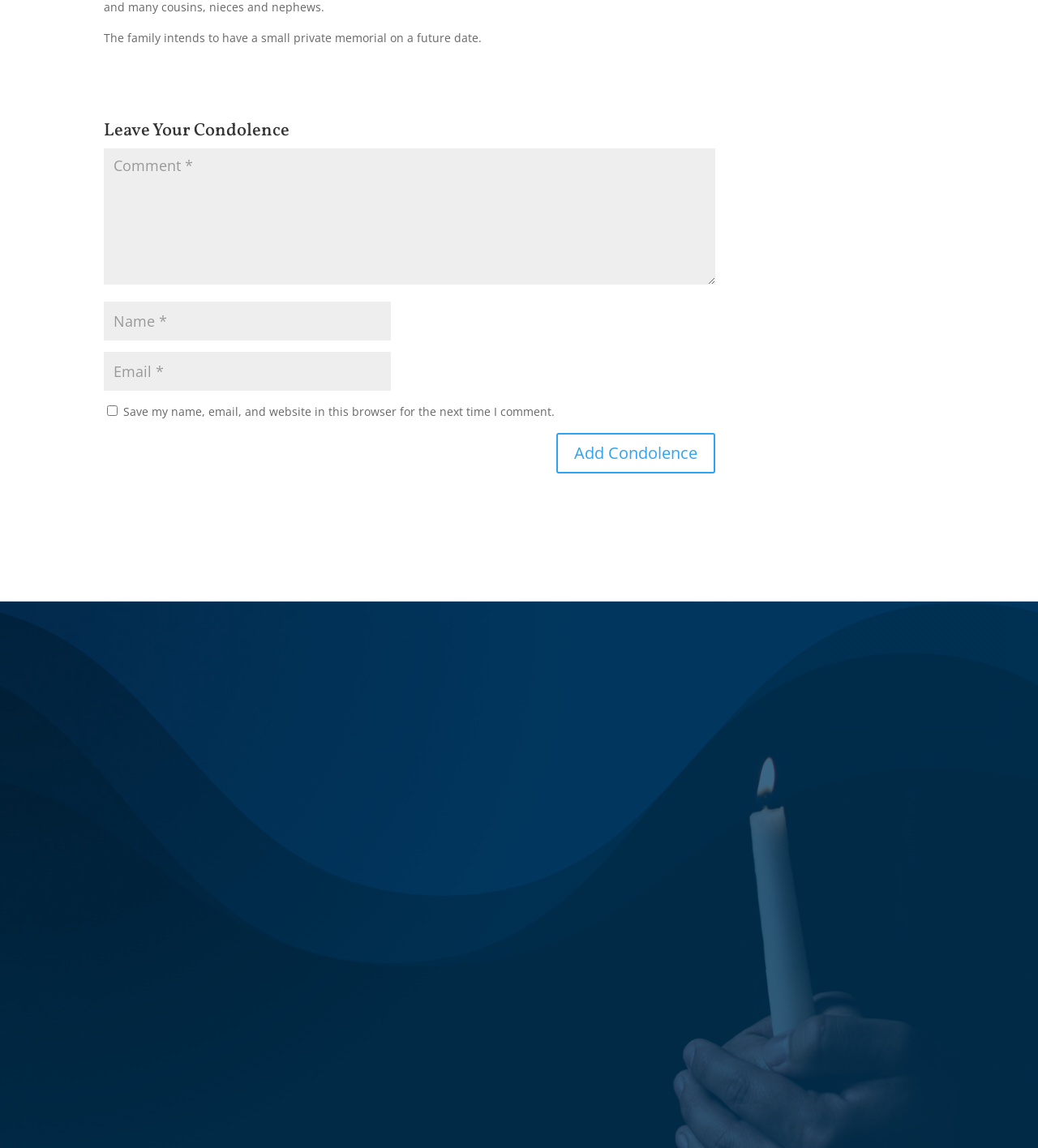Could you determine the bounding box coordinates of the clickable element to complete the instruction: "Make online arrangements"? Provide the coordinates as four float numbers between 0 and 1, i.e., [left, top, right, bottom].

[0.722, 0.715, 0.896, 0.753]